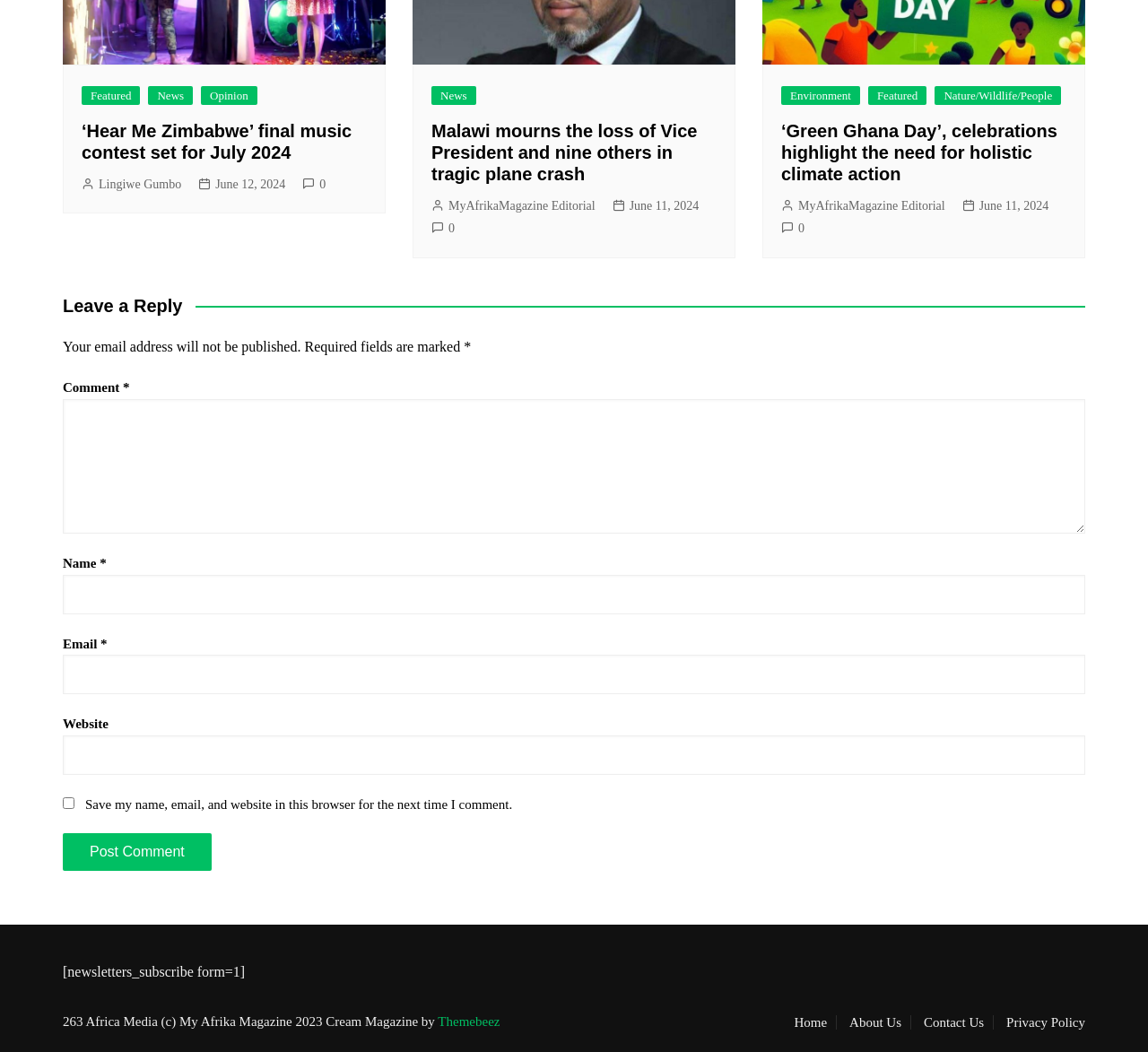Locate the UI element described as follows: "parent_node: Comment * name="comment"". Return the bounding box coordinates as four float numbers between 0 and 1 in the order [left, top, right, bottom].

[0.055, 0.379, 0.945, 0.507]